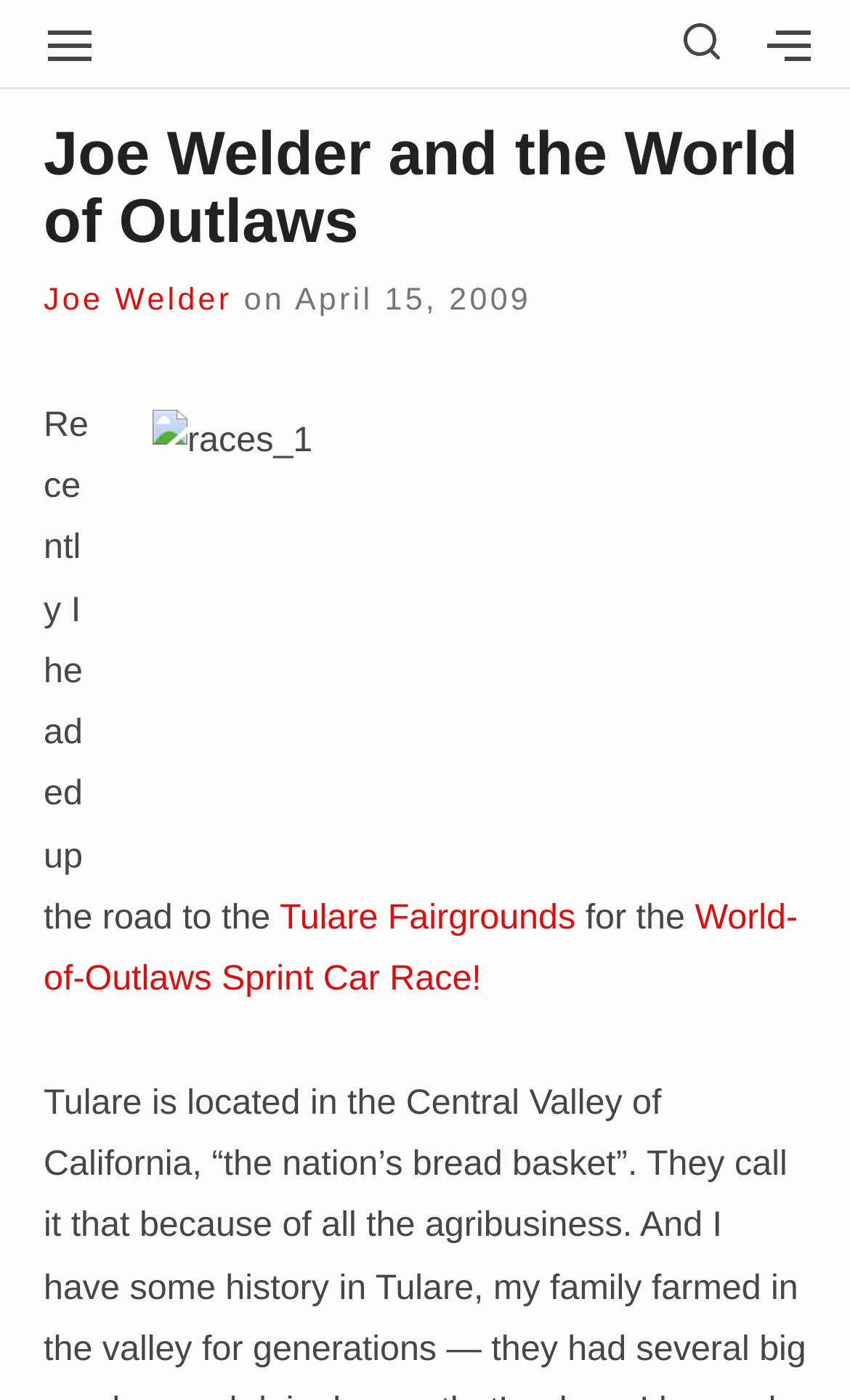Give a one-word or short phrase answer to the question: 
What is the date of the blog post?

April 15, 2009